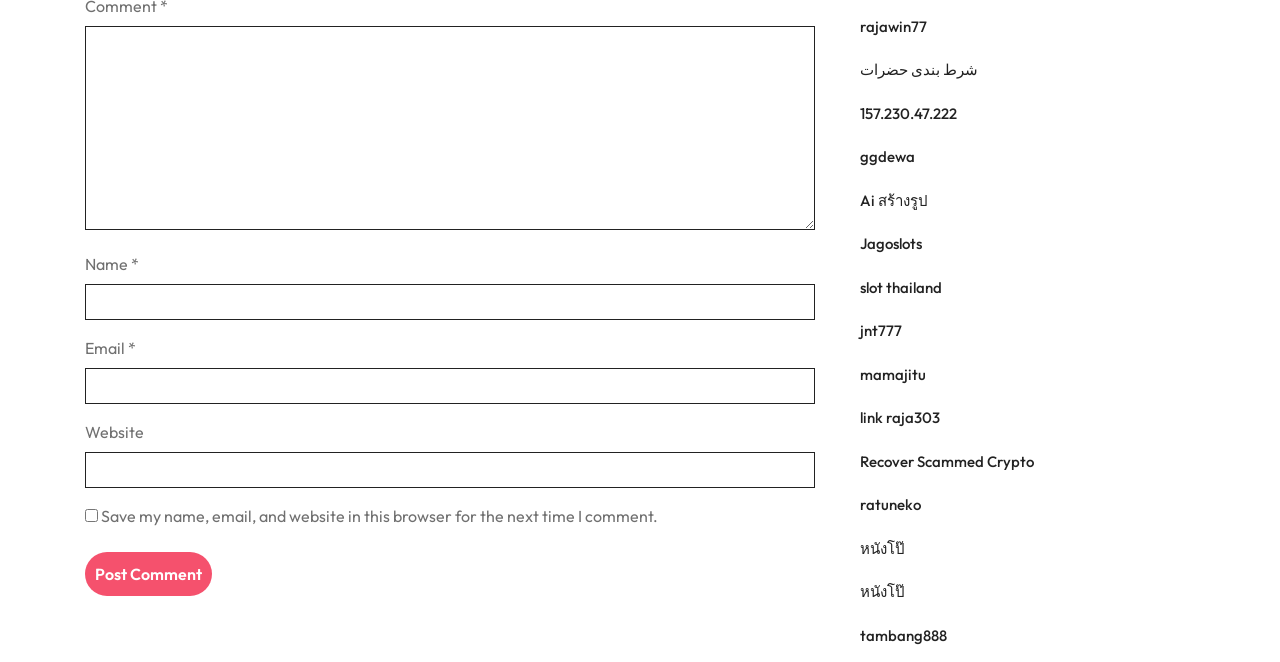Provide a one-word or brief phrase answer to the question:
How many required fields are there in the form?

3